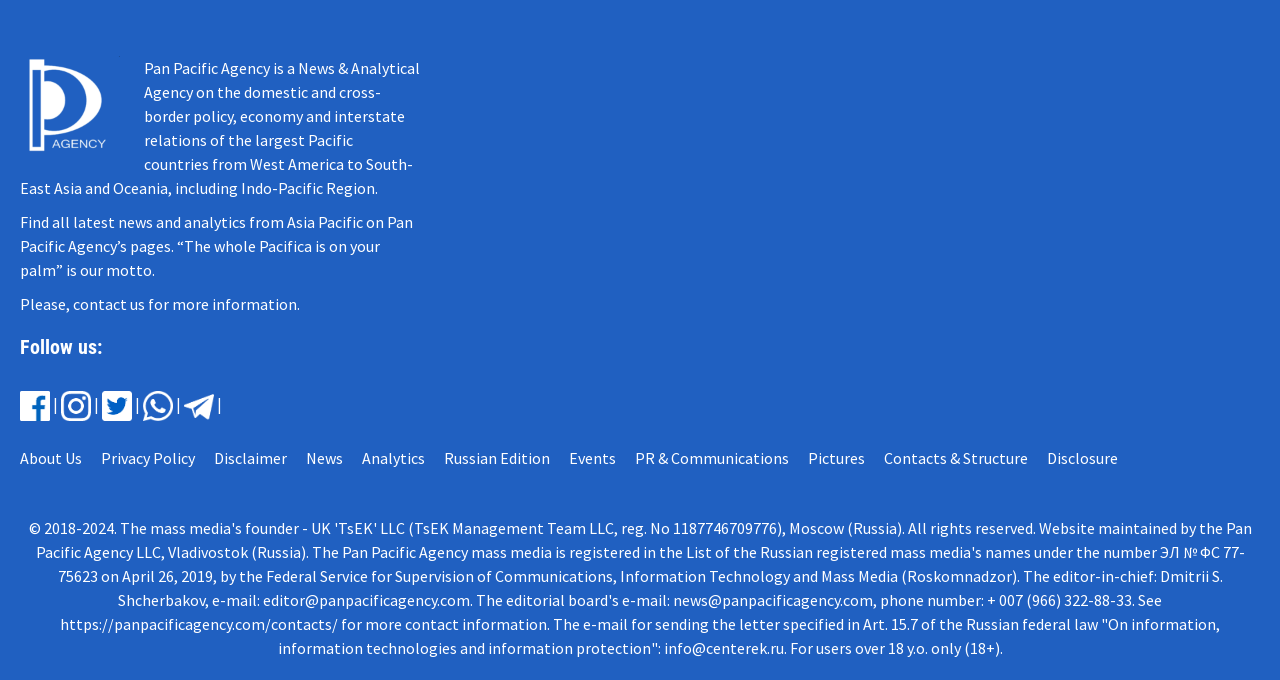Pinpoint the bounding box coordinates of the clickable element to carry out the following instruction: "View the agency's pictures."

[0.631, 0.66, 0.688, 0.689]